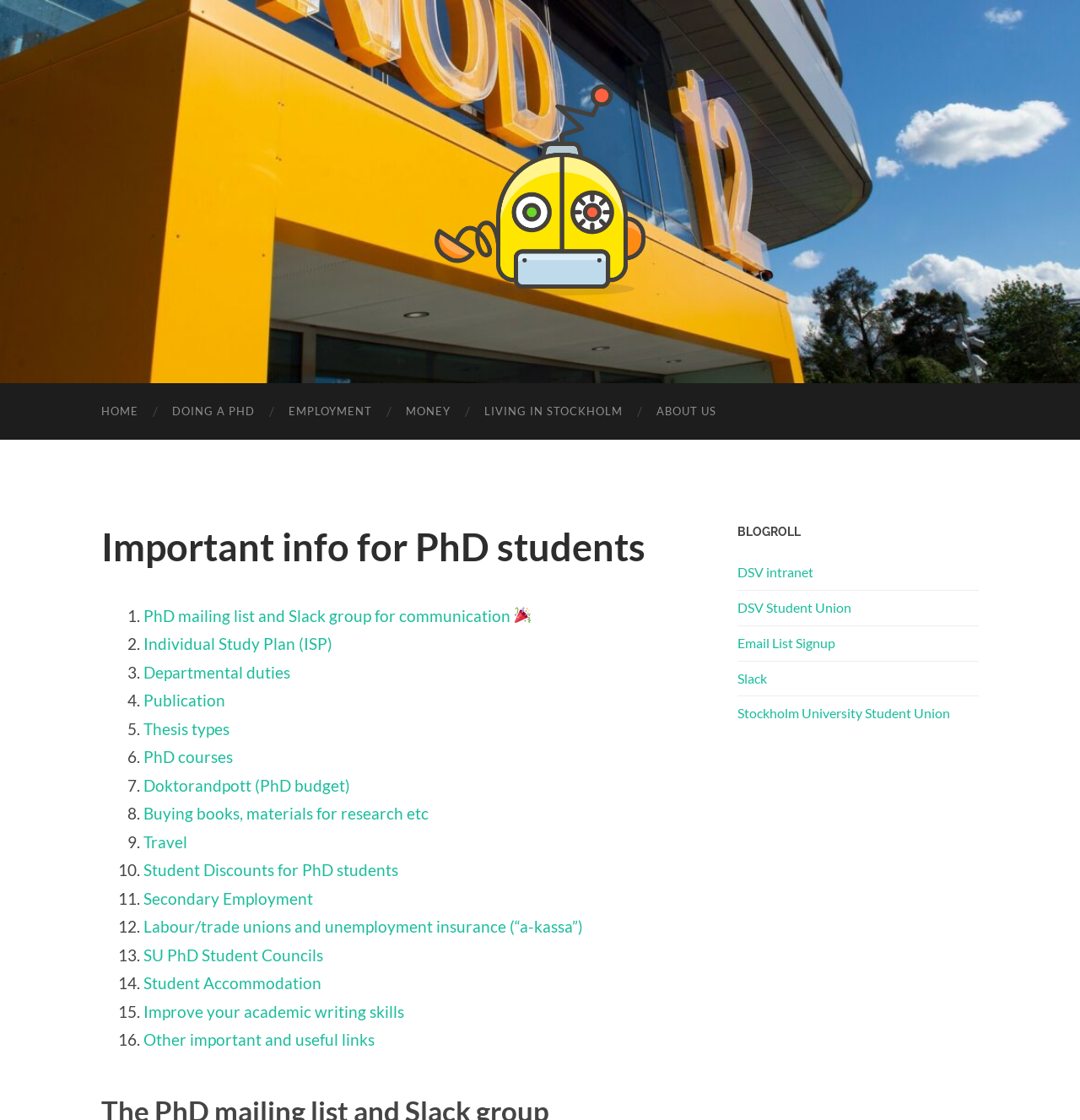Find the bounding box coordinates for the element that must be clicked to complete the instruction: "Click on PhD mailing list and Slack group for communication". The coordinates should be four float numbers between 0 and 1, indicated as [left, top, right, bottom].

[0.133, 0.541, 0.473, 0.558]